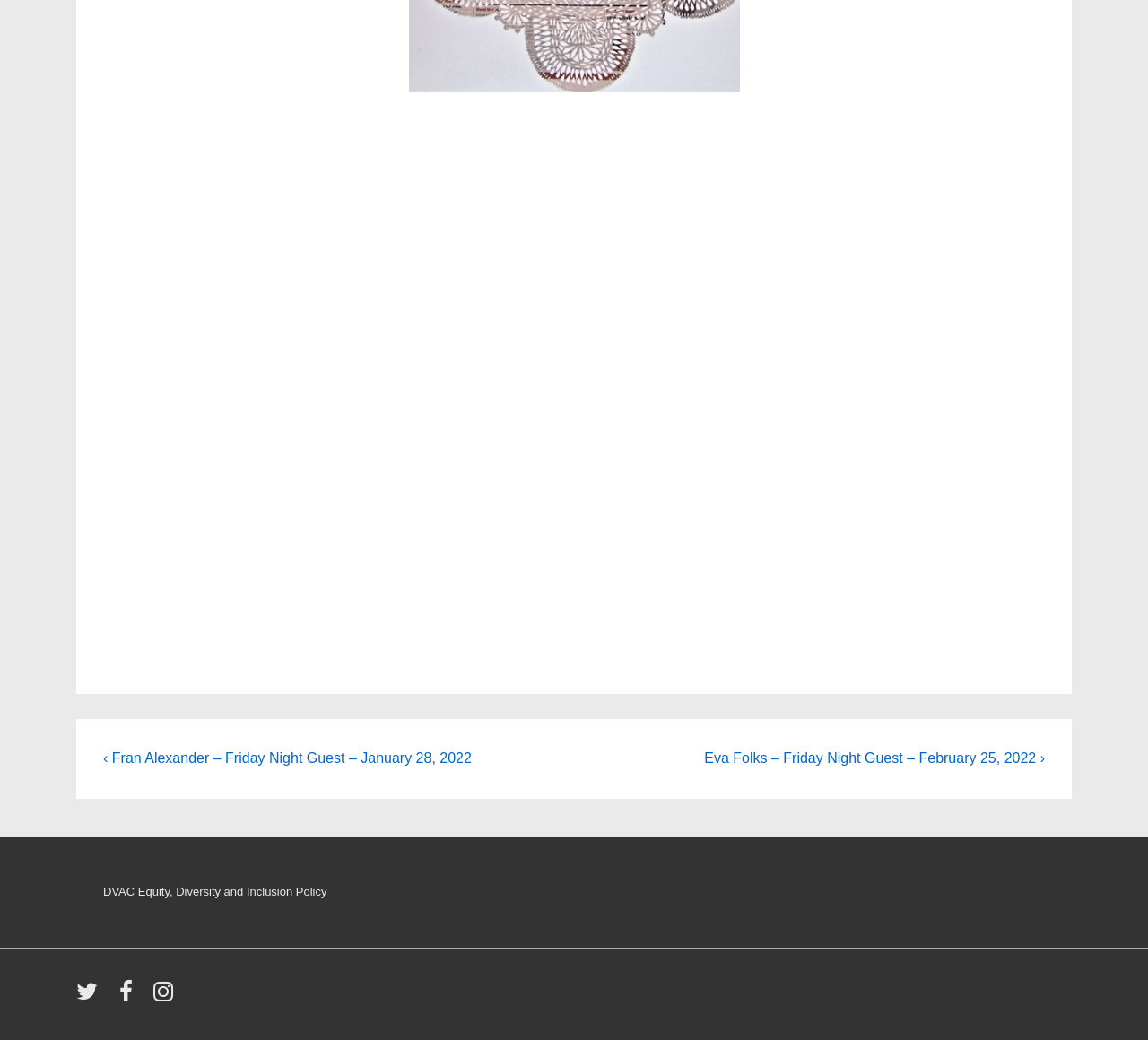Refer to the image and answer the question with as much detail as possible: What is the format of the post links?

The format of the post links is text with an arrow, as indicated by the links 'Previous Post is ‹ Fran Alexander – Friday Night Guest – January 28, 2022' and 'Next Post is Eva Folks – Friday Night Guest – February 25, 2022 ›'.